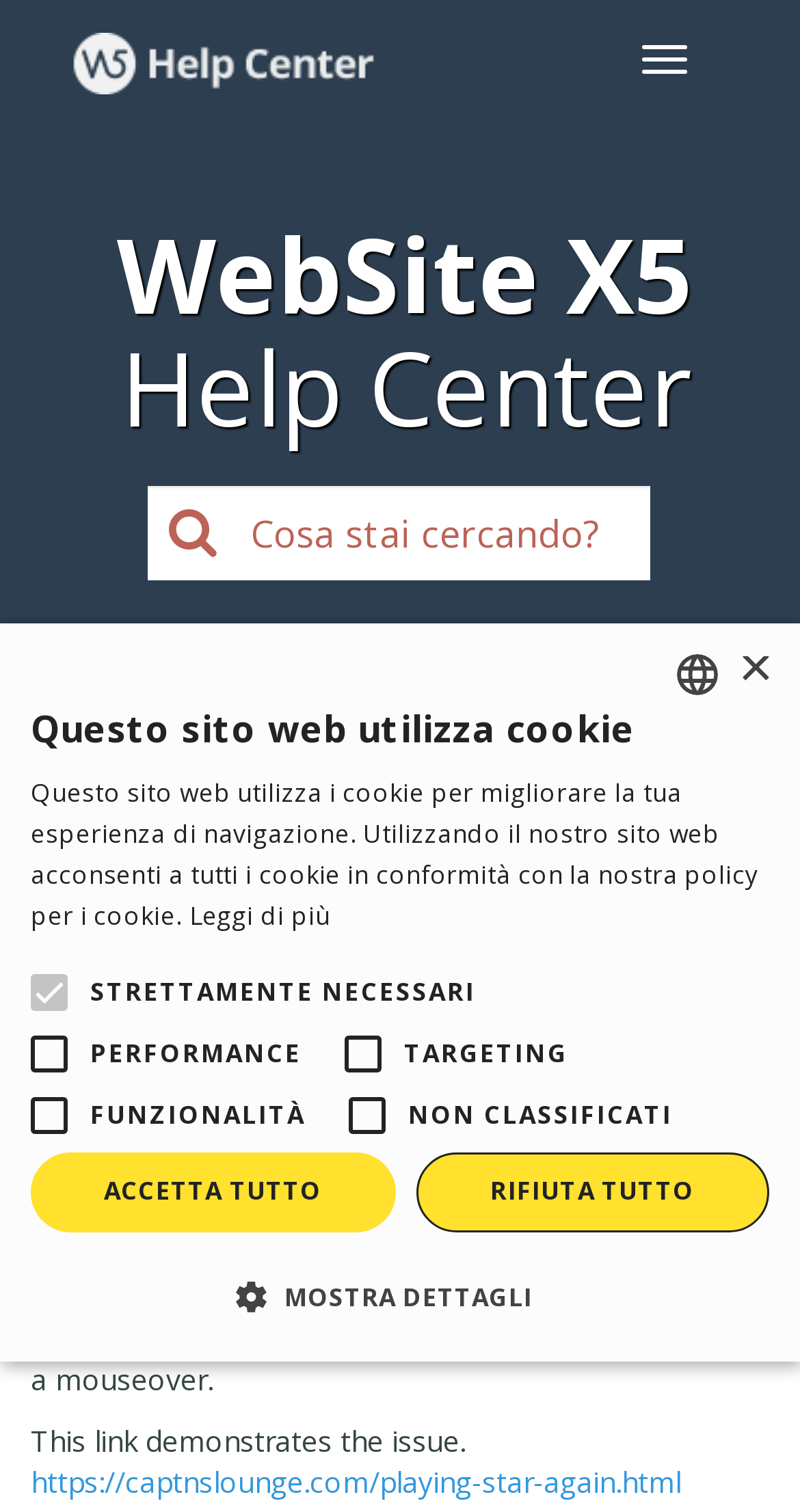Please specify the bounding box coordinates of the clickable section necessary to execute the following command: "Click the 'WebSite X5 Help Center' link".

[0.041, 0.001, 0.518, 0.09]